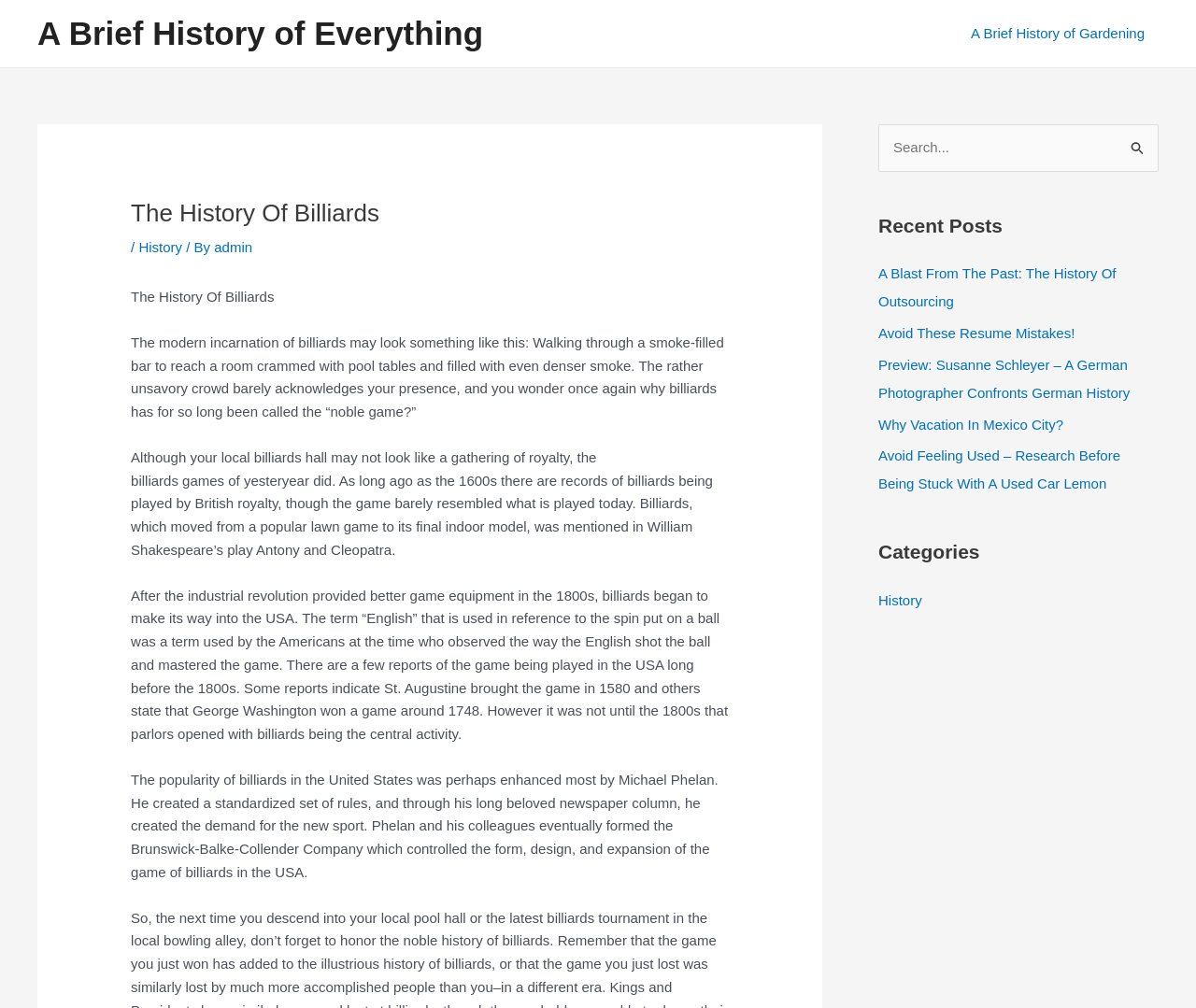Highlight the bounding box coordinates of the element you need to click to perform the following instruction: "View recent posts."

[0.734, 0.209, 0.969, 0.238]